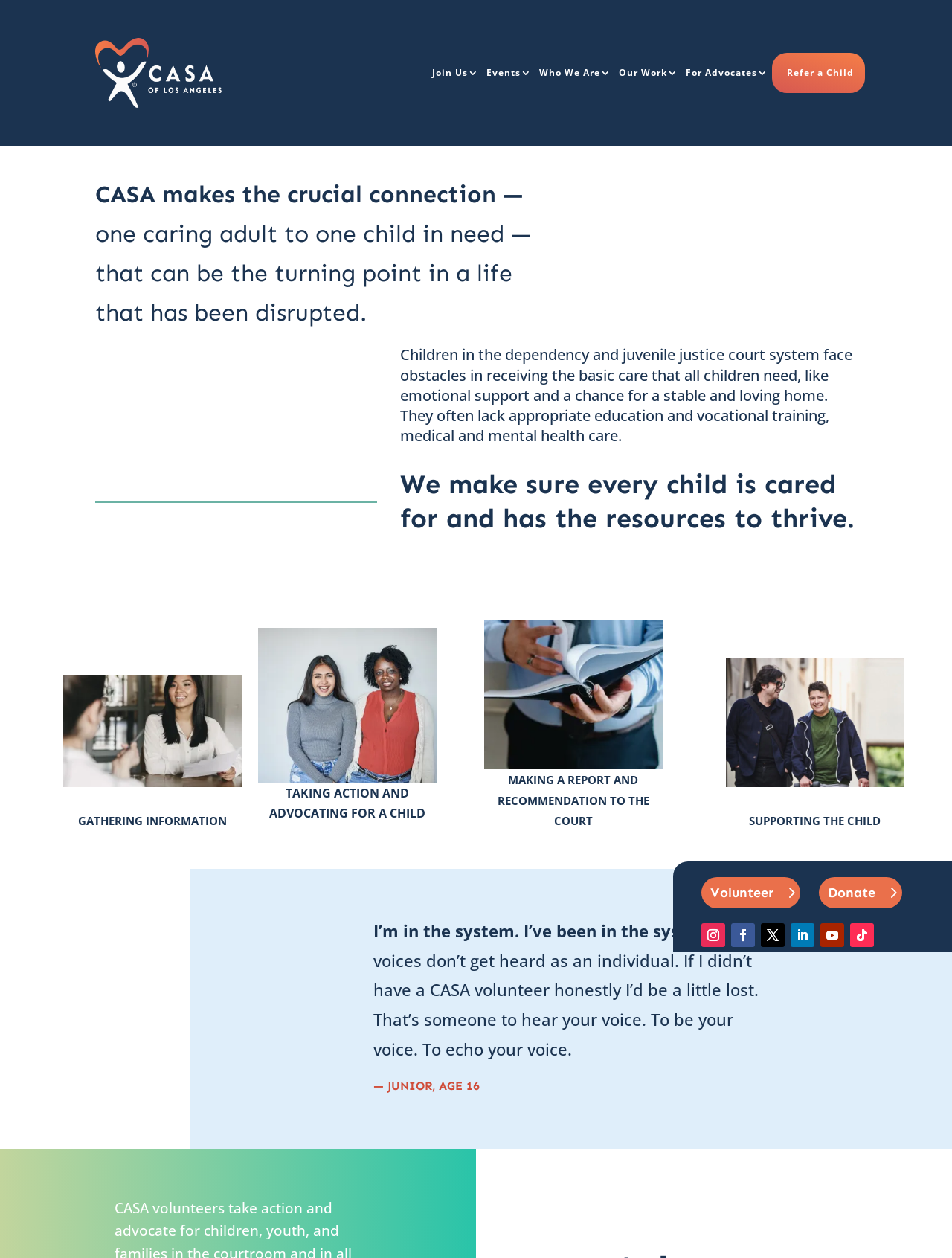Provide the bounding box coordinates of the section that needs to be clicked to accomplish the following instruction: "Click the logo CASA."

[0.1, 0.03, 0.233, 0.086]